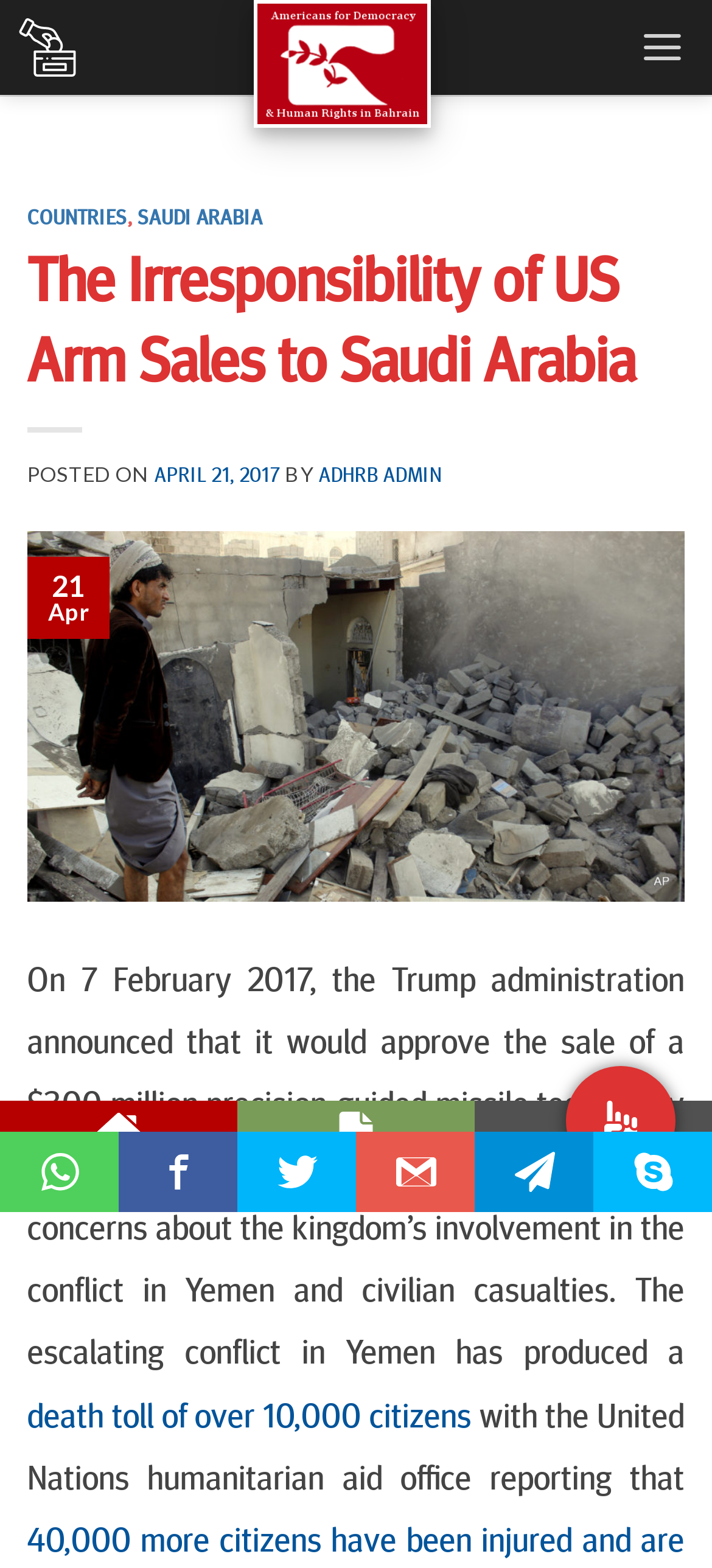How many citizens have died in Yemen?
Please provide a detailed answer to the question.

The number of citizens who have died in Yemen can be found in the article text, which states that 'the escalating conflict in Yemen has produced a death toll of over 10,000 citizens'.